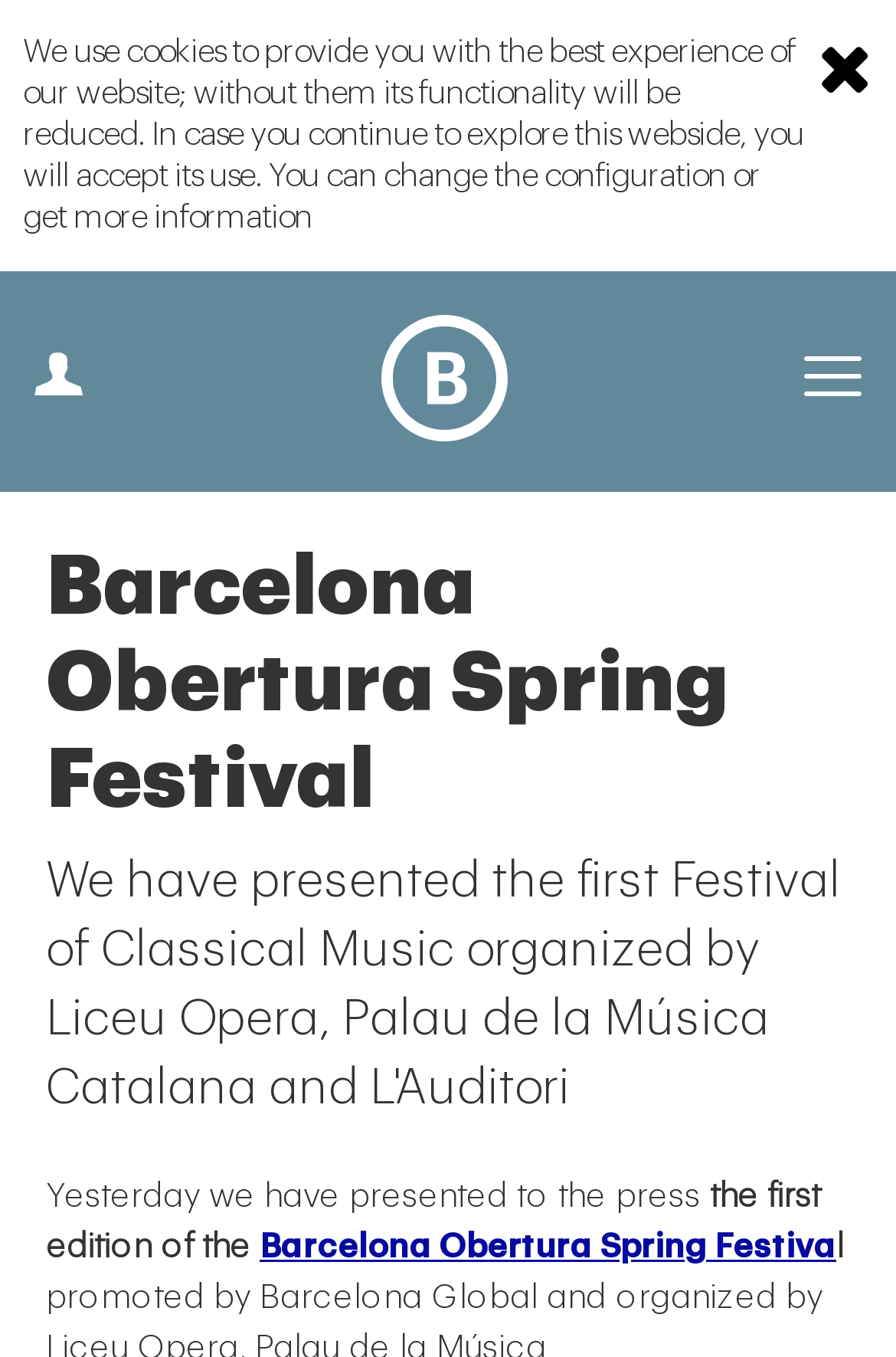Carefully examine the image and provide an in-depth answer to the question: What is the organization that promotes the festival?

The answer can be found in the static text element which states 'promoted by Barcelona Global'.